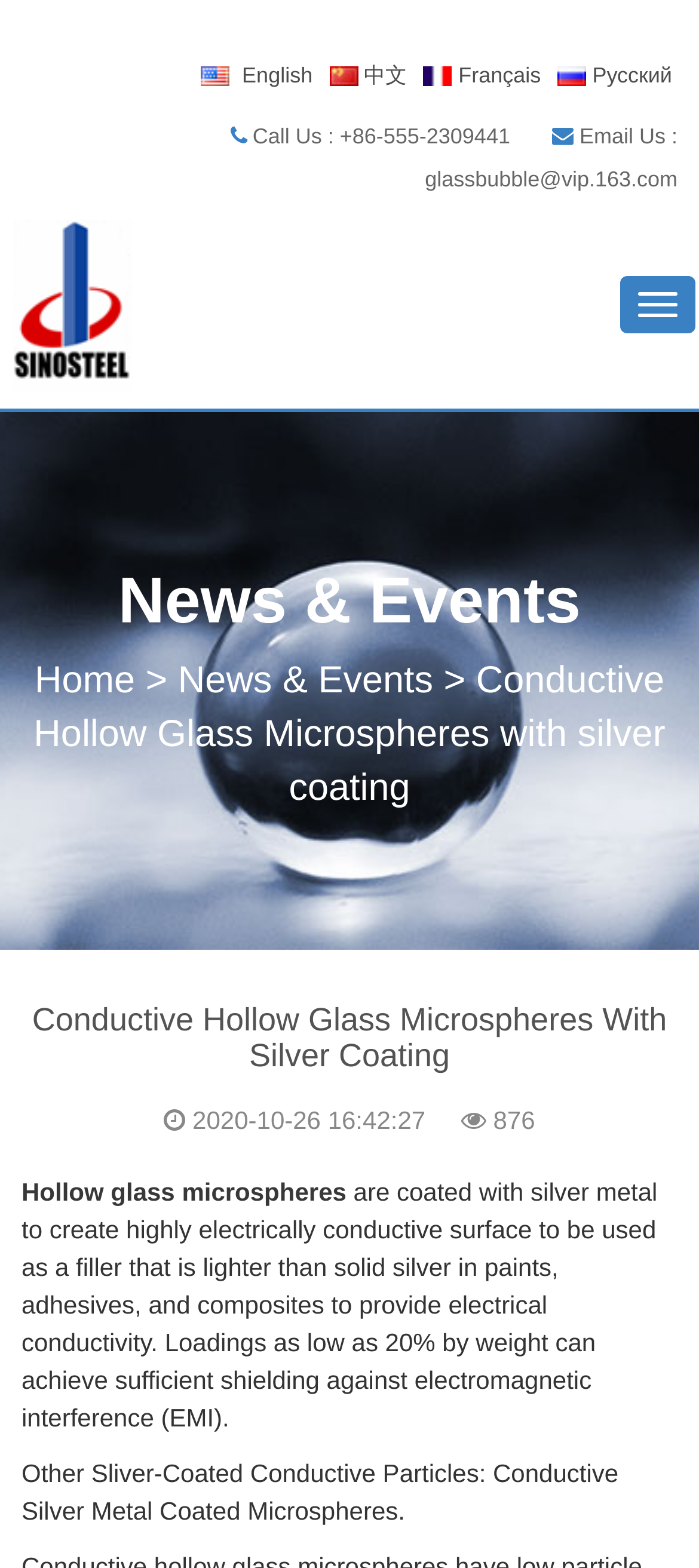What is the purpose of silver-coated hollow glass microspheres?
Examine the image and provide an in-depth answer to the question.

According to the webpage, silver-coated hollow glass microspheres are used as a filler to provide electrical conductivity in paints, adhesives, and composites, and can achieve sufficient shielding against electromagnetic interference (EMI) with loadings as low as 20% by weight.